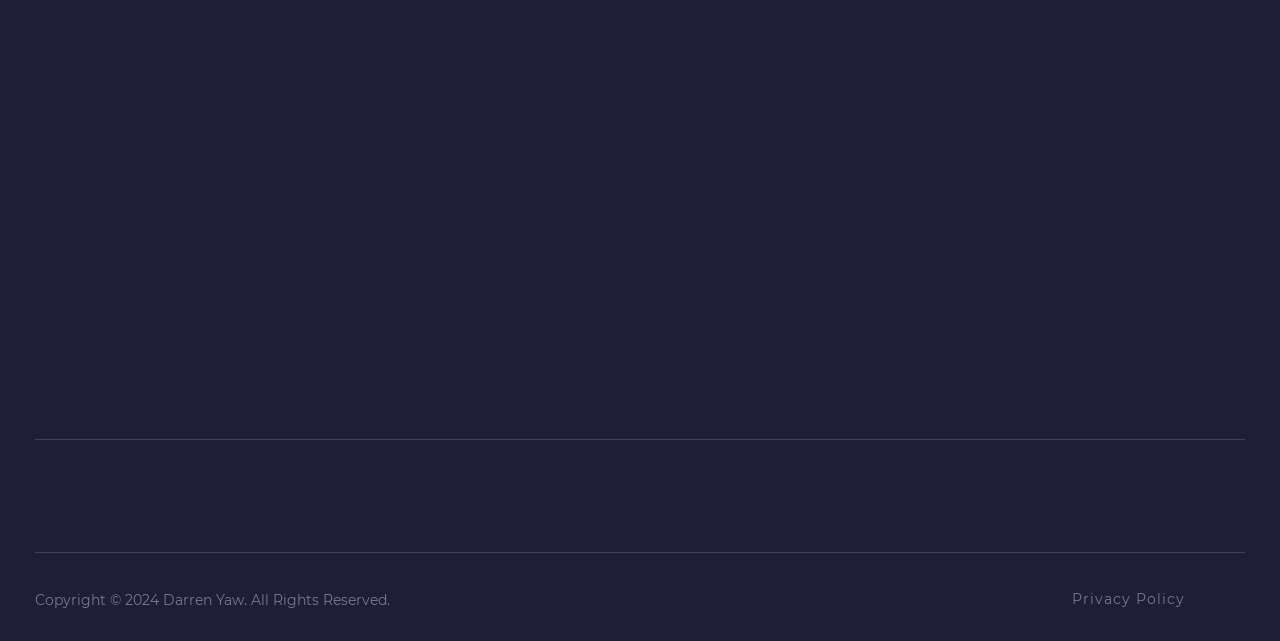Refer to the element description Darren Yaw and identify the corresponding bounding box in the screenshot. Format the coordinates as (top-left x, top-left y, bottom-right x, bottom-right y) with values in the range of 0 to 1.

[0.027, 0.533, 0.164, 0.578]